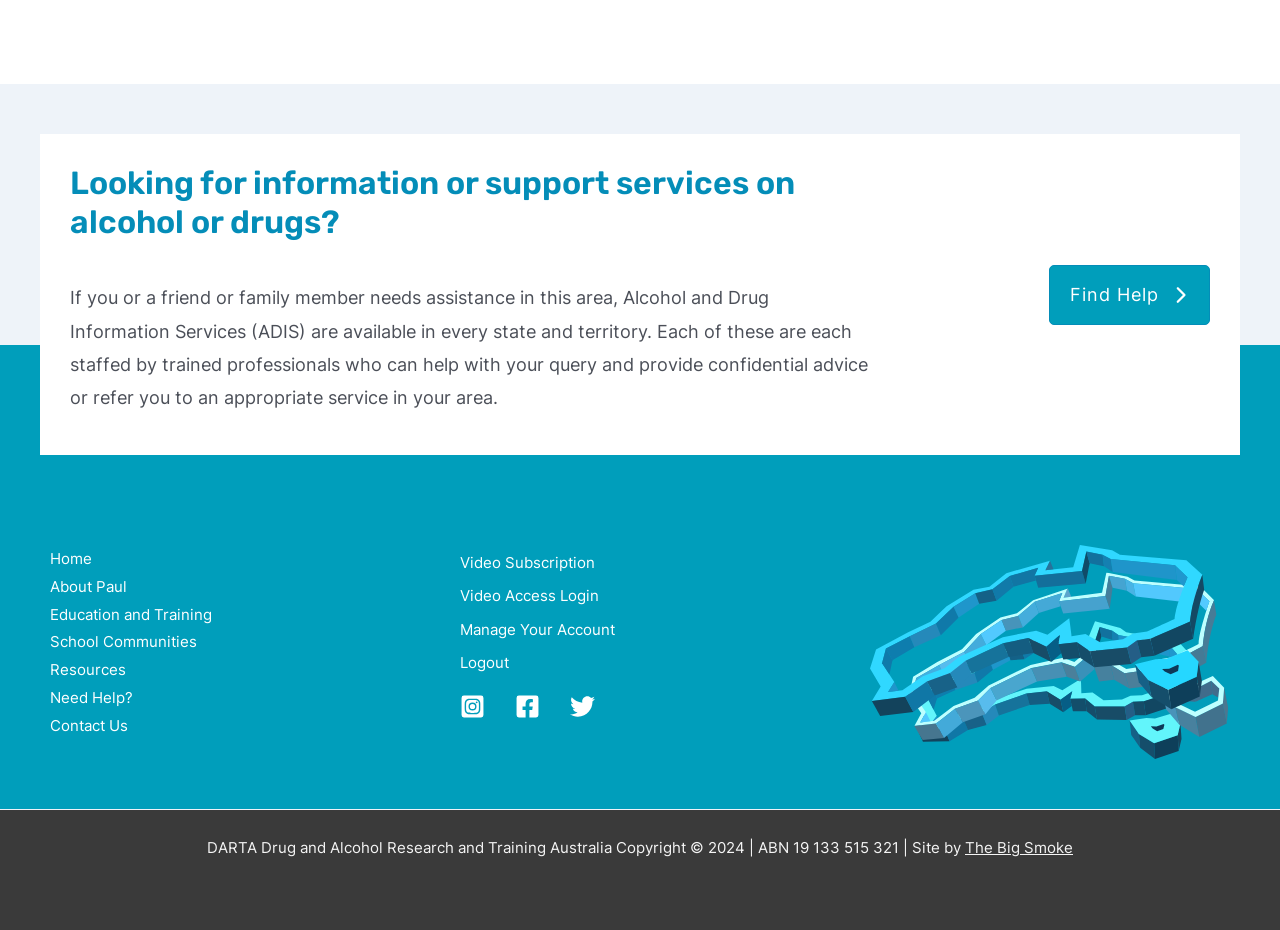Please identify the coordinates of the bounding box that should be clicked to fulfill this instruction: "Go to the home page".

[0.039, 0.586, 0.072, 0.616]